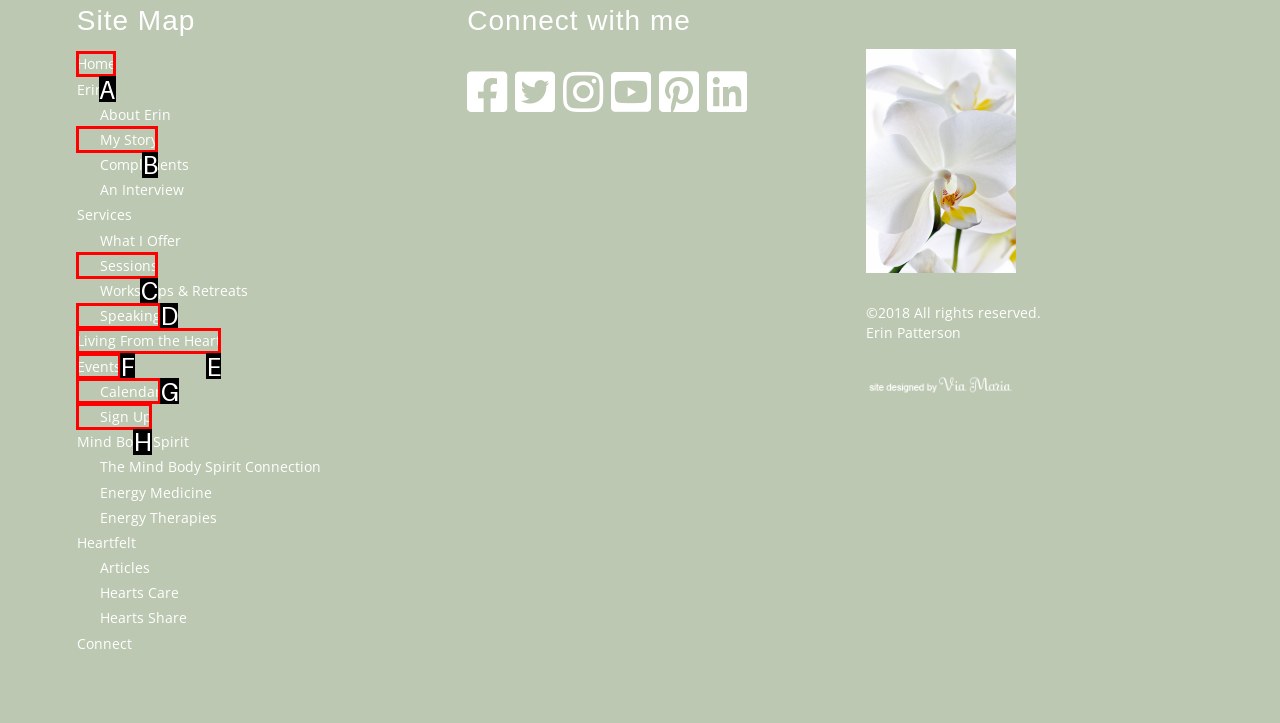Indicate which lettered UI element to click to fulfill the following task: go to home page
Provide the letter of the correct option.

A